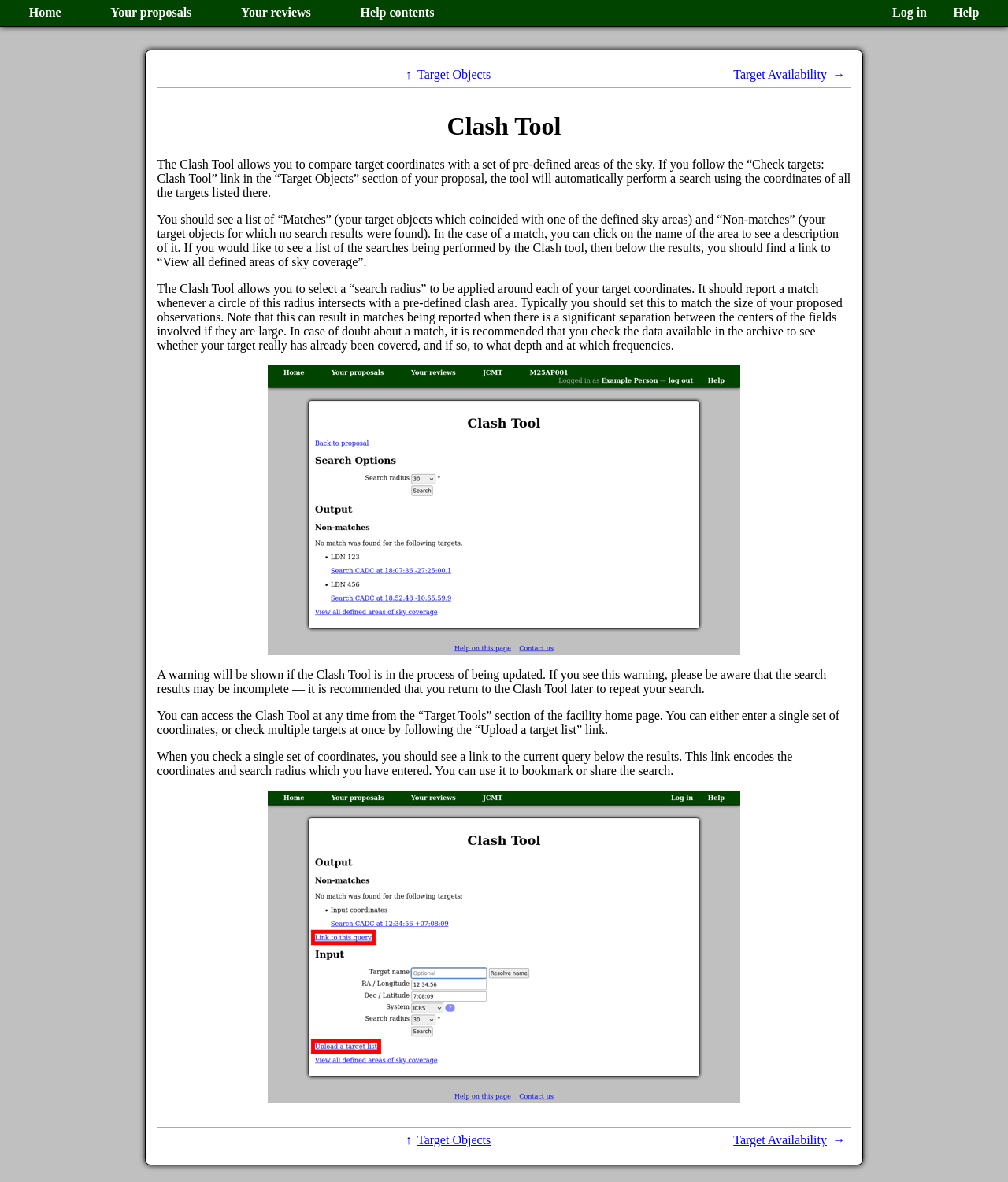Determine the bounding box coordinates for the area that should be clicked to carry out the following instruction: "Upload a target list".

[0.156, 0.6, 0.833, 0.623]